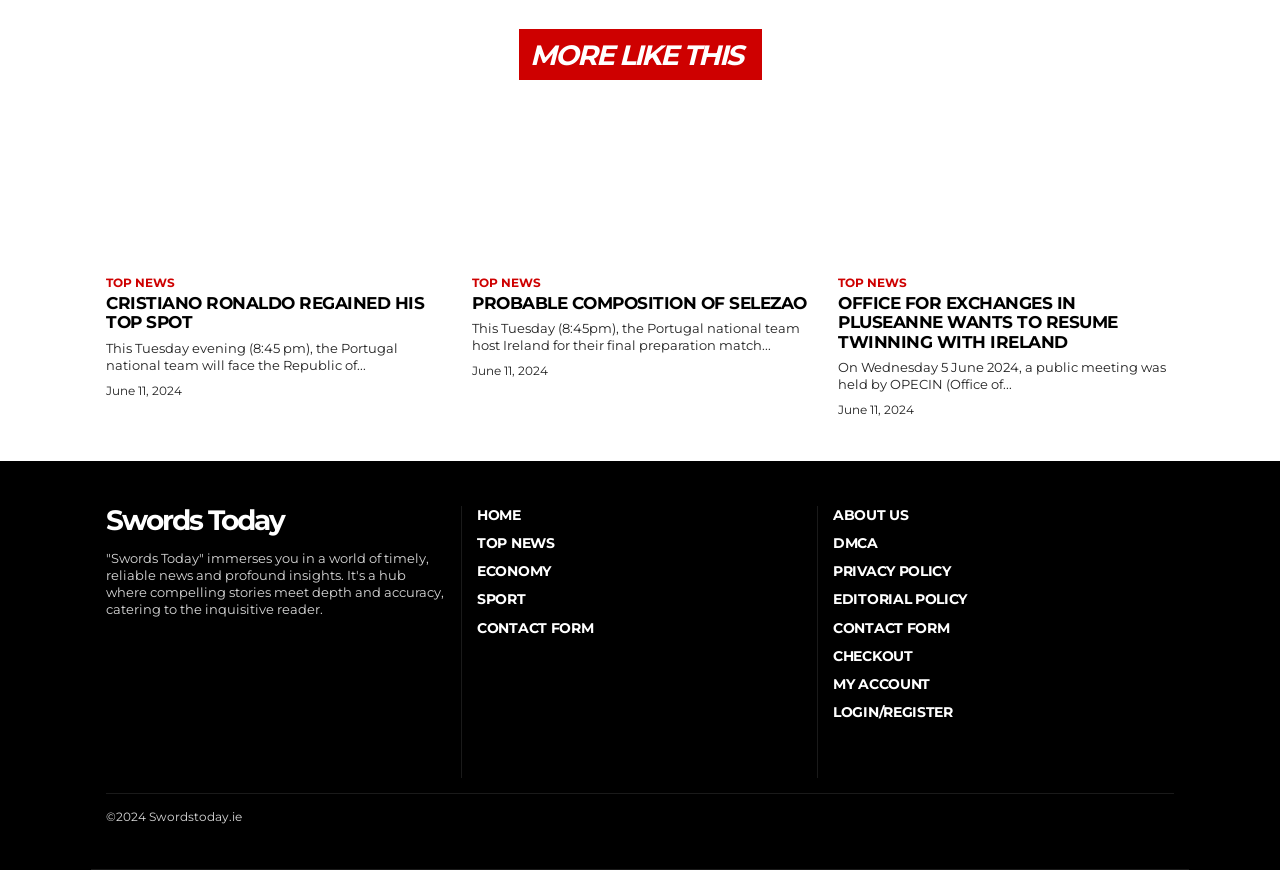What is the purpose of the 'CONTACT FORM' link?
Answer the question with just one word or phrase using the image.

To contact the website